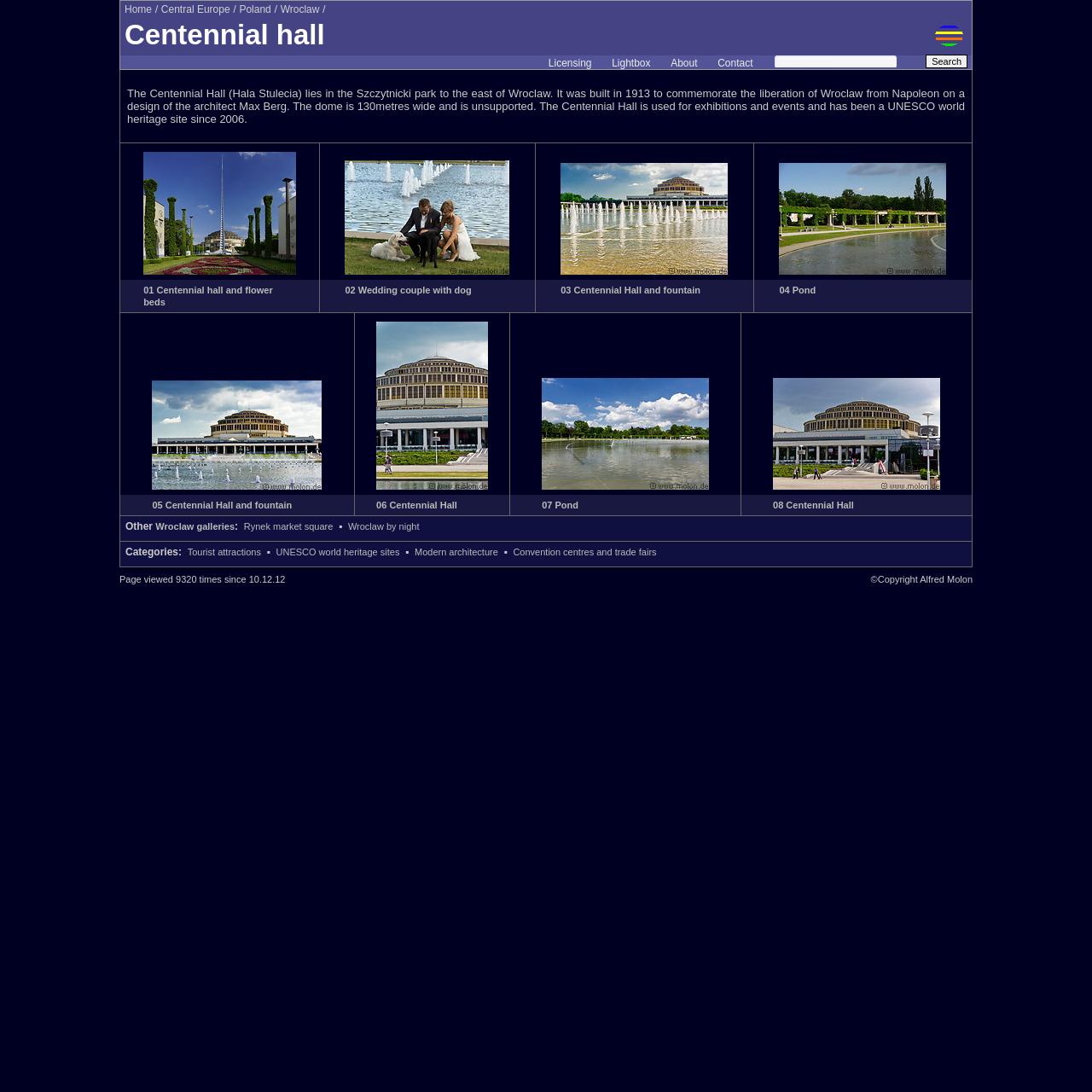Identify the bounding box coordinates of the part that should be clicked to carry out this instruction: "Contact us through WhatsApp".

None